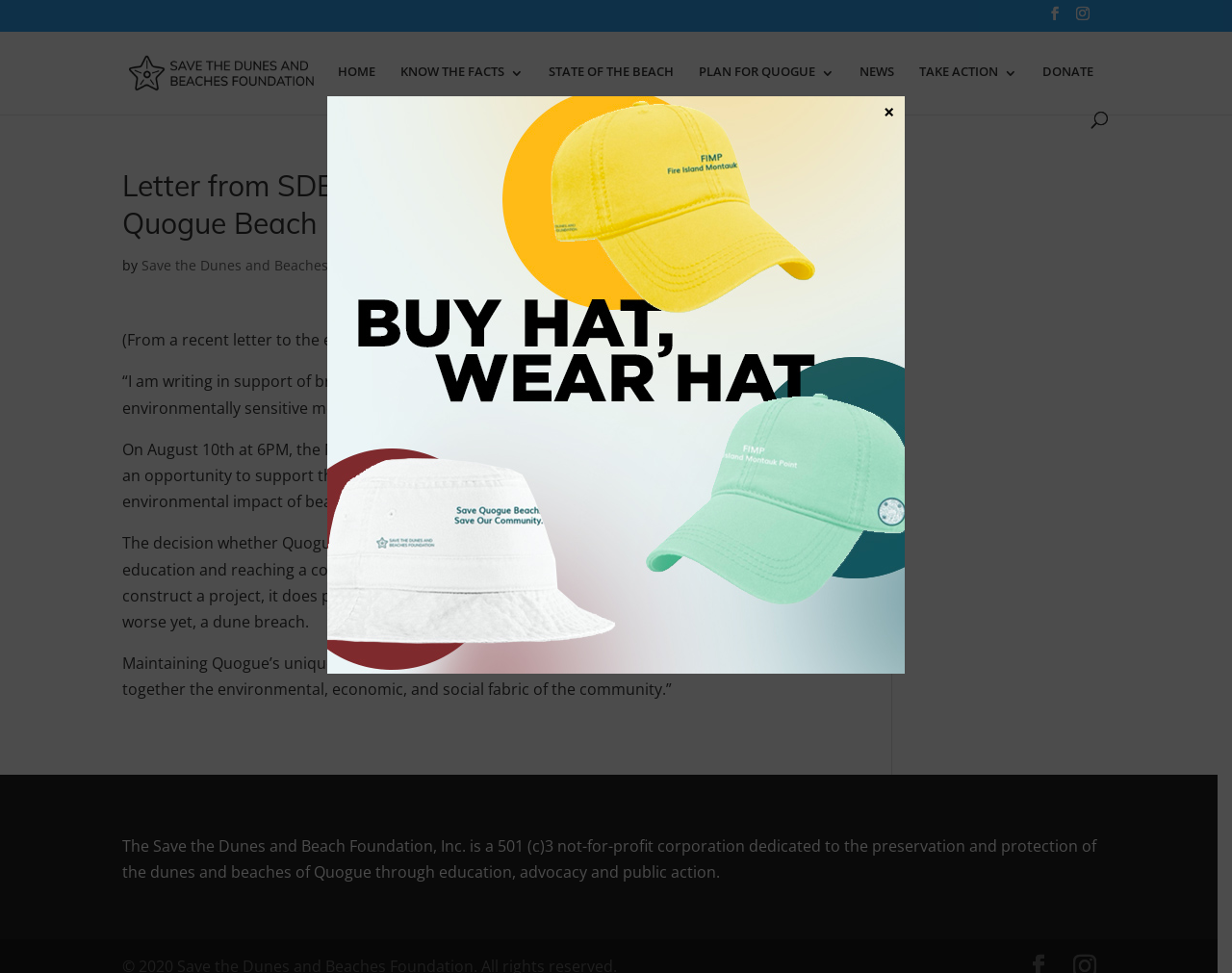What is the purpose of the search box?
Please provide an in-depth and detailed response to the question.

I inferred the purpose of the search box by its label 'Search for:' and its location at the top-right corner of the webpage, which suggests that it is meant for searching the website's content.